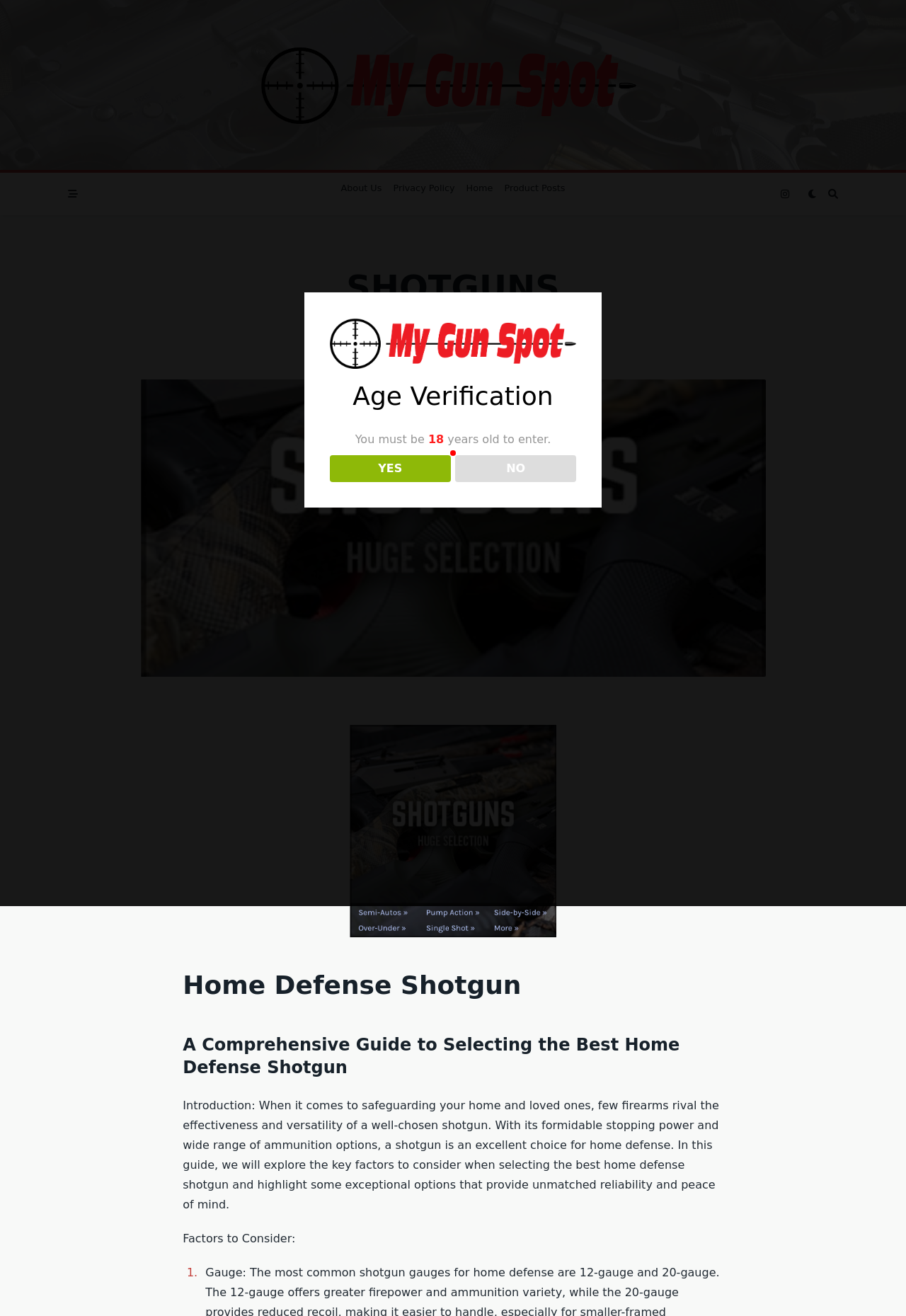Kindly determine the bounding box coordinates for the area that needs to be clicked to execute this instruction: "Click the logo".

[0.288, 0.035, 0.703, 0.094]